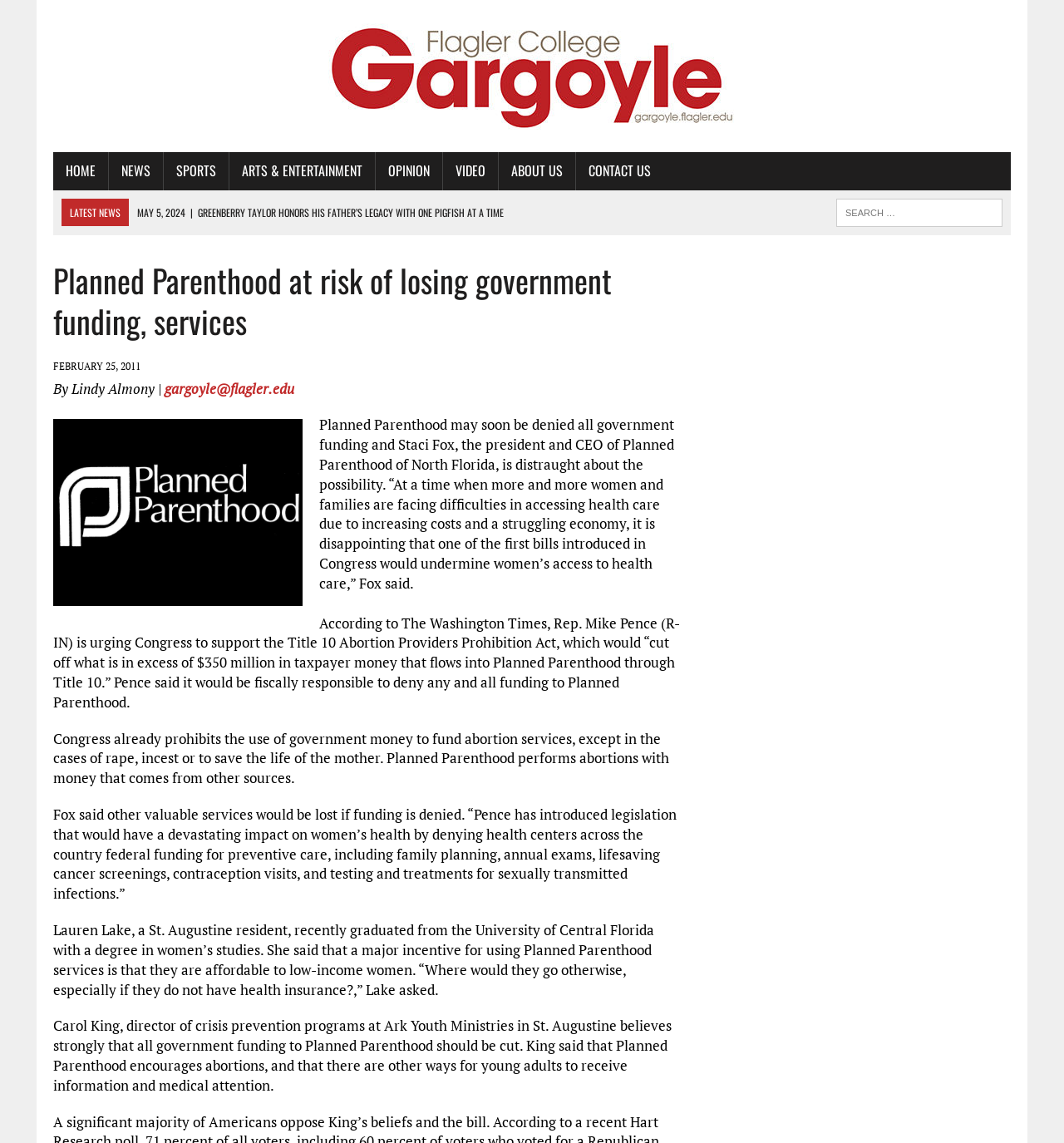Please find and report the bounding box coordinates of the element to click in order to perform the following action: "Search for something". The coordinates should be expressed as four float numbers between 0 and 1, in the format [left, top, right, bottom].

[0.786, 0.174, 0.942, 0.198]